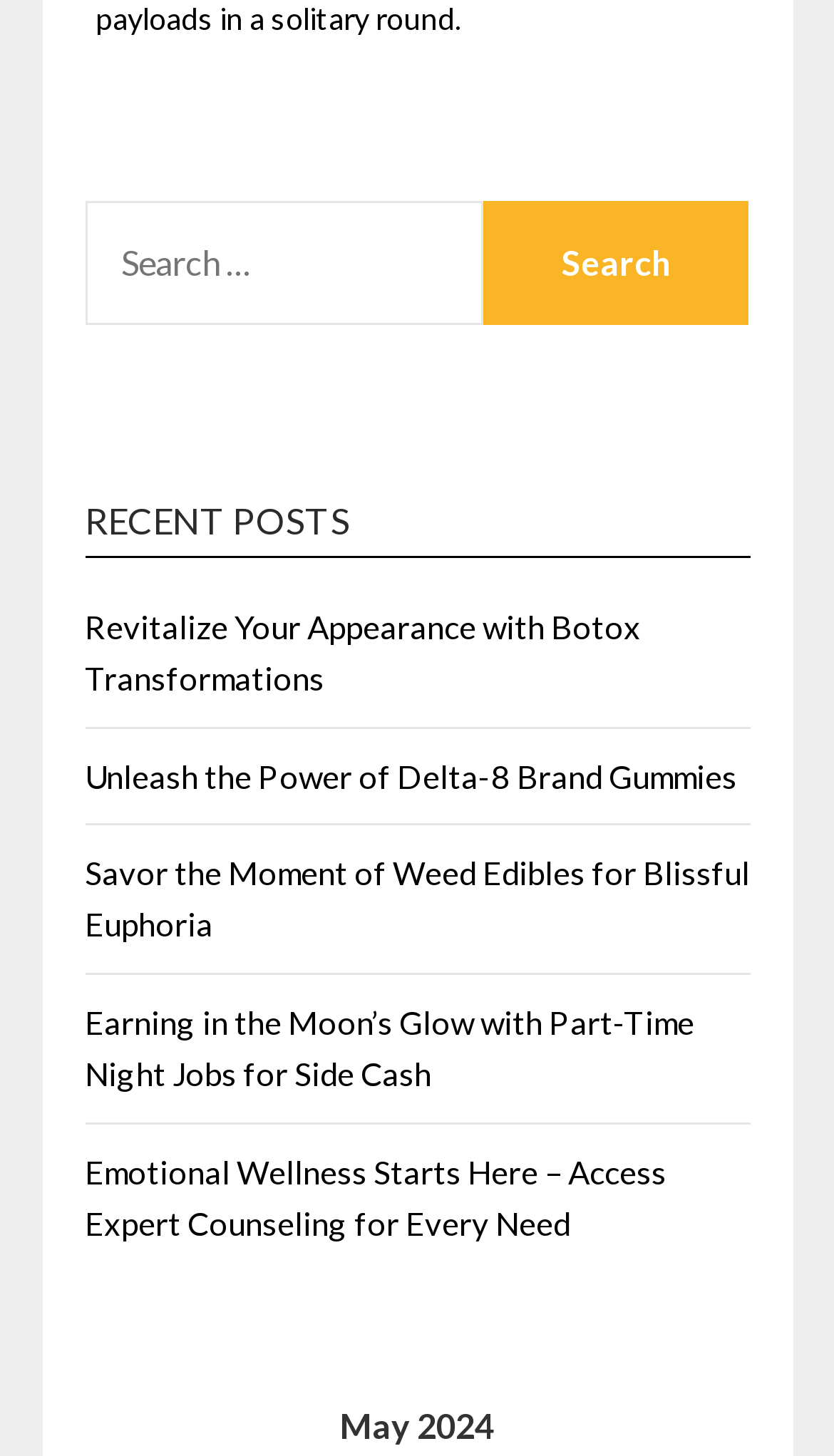What is the purpose of the search box?
From the screenshot, provide a brief answer in one word or phrase.

To search for posts